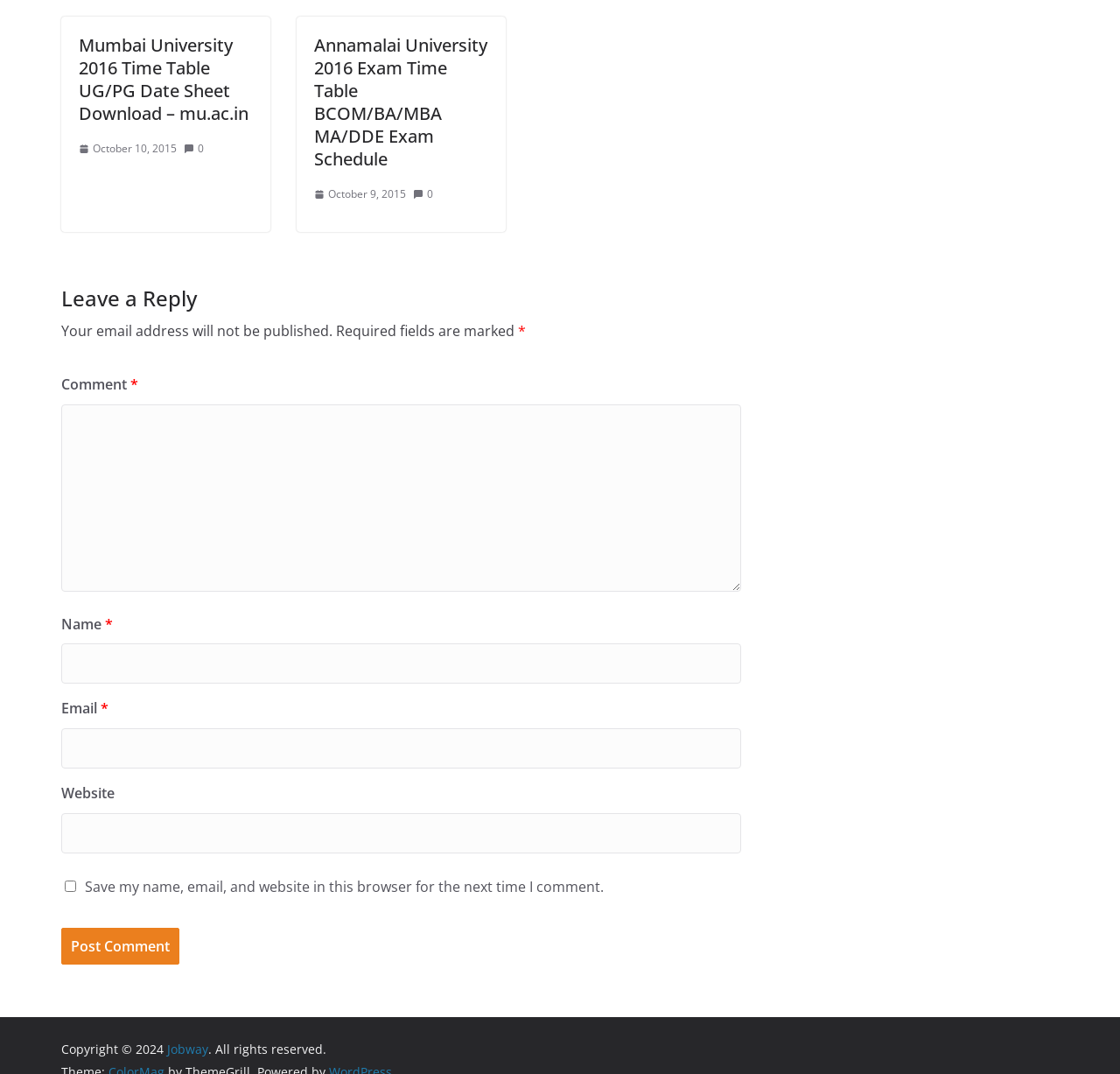Respond with a single word or short phrase to the following question: 
What is the name of the second university mentioned on the webpage?

Annamalai University